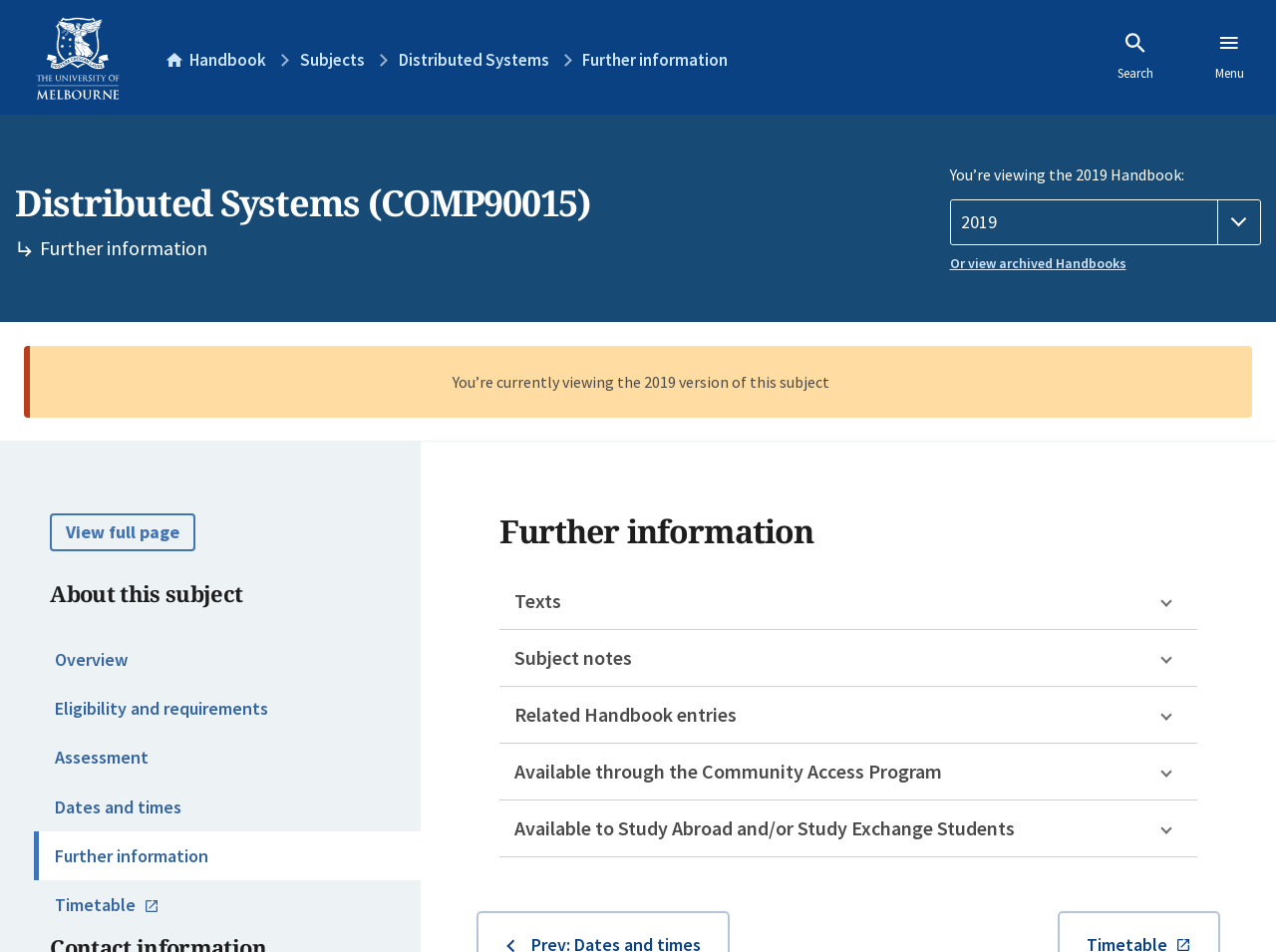Find the bounding box coordinates for the UI element that matches this description: "View full page".

[0.039, 0.539, 0.153, 0.579]